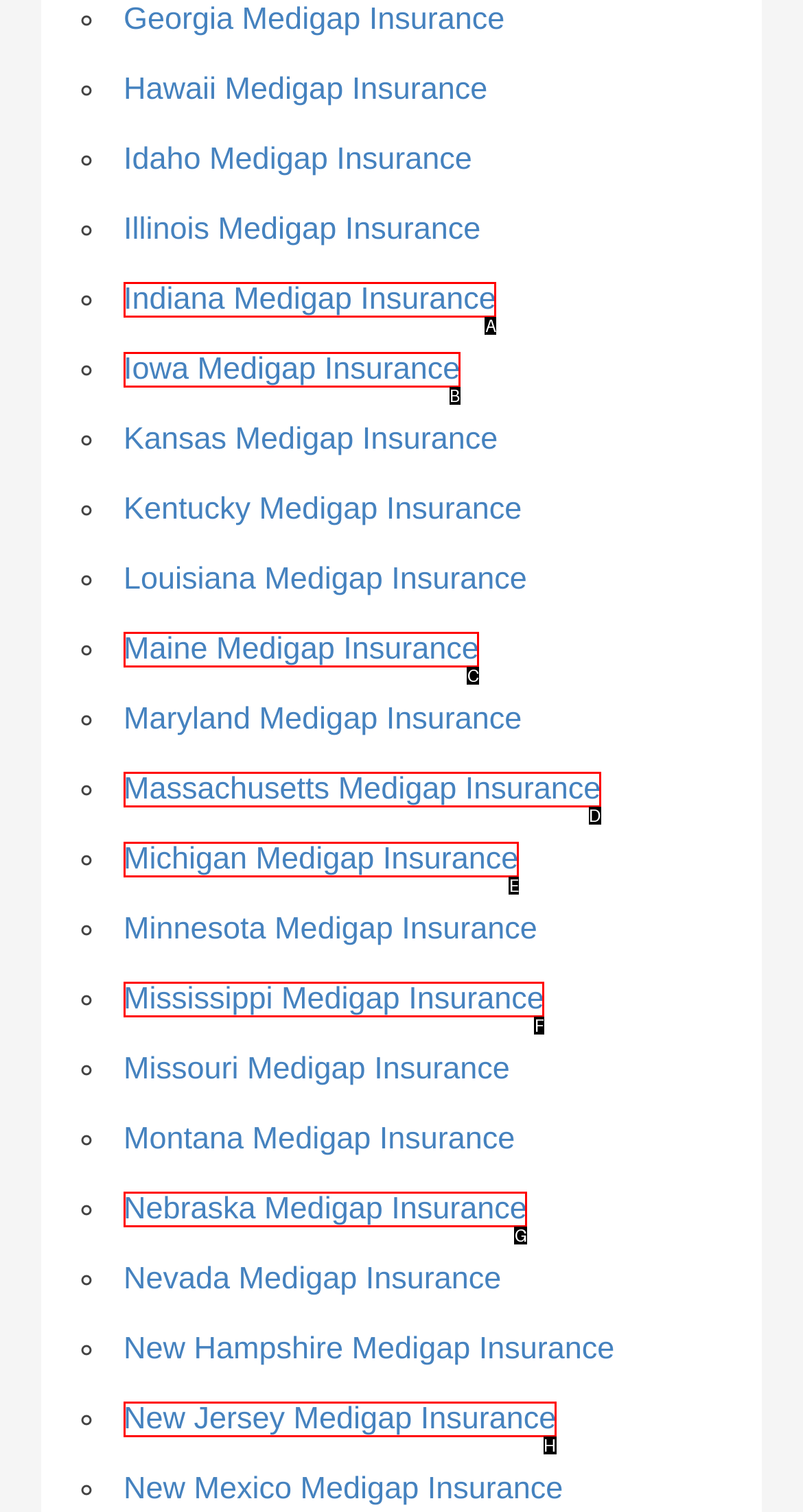Decide which HTML element to click to complete the task: Learn about Michigan Medigap Insurance Provide the letter of the appropriate option.

E